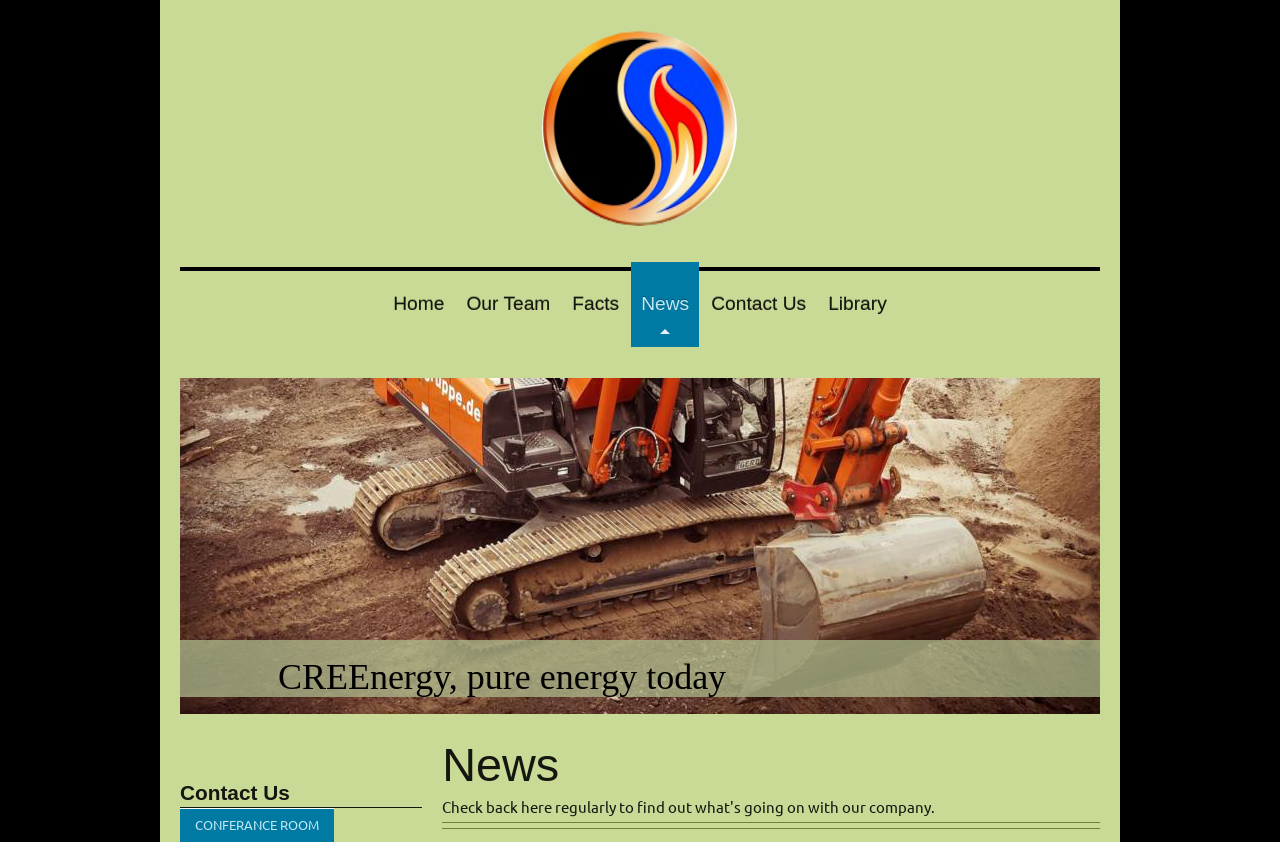Please reply to the following question with a single word or a short phrase:
What is the logo of CREEnergy Oil & Gas Inc.?

CREEnergy Indigenous CRUDE Oil logo